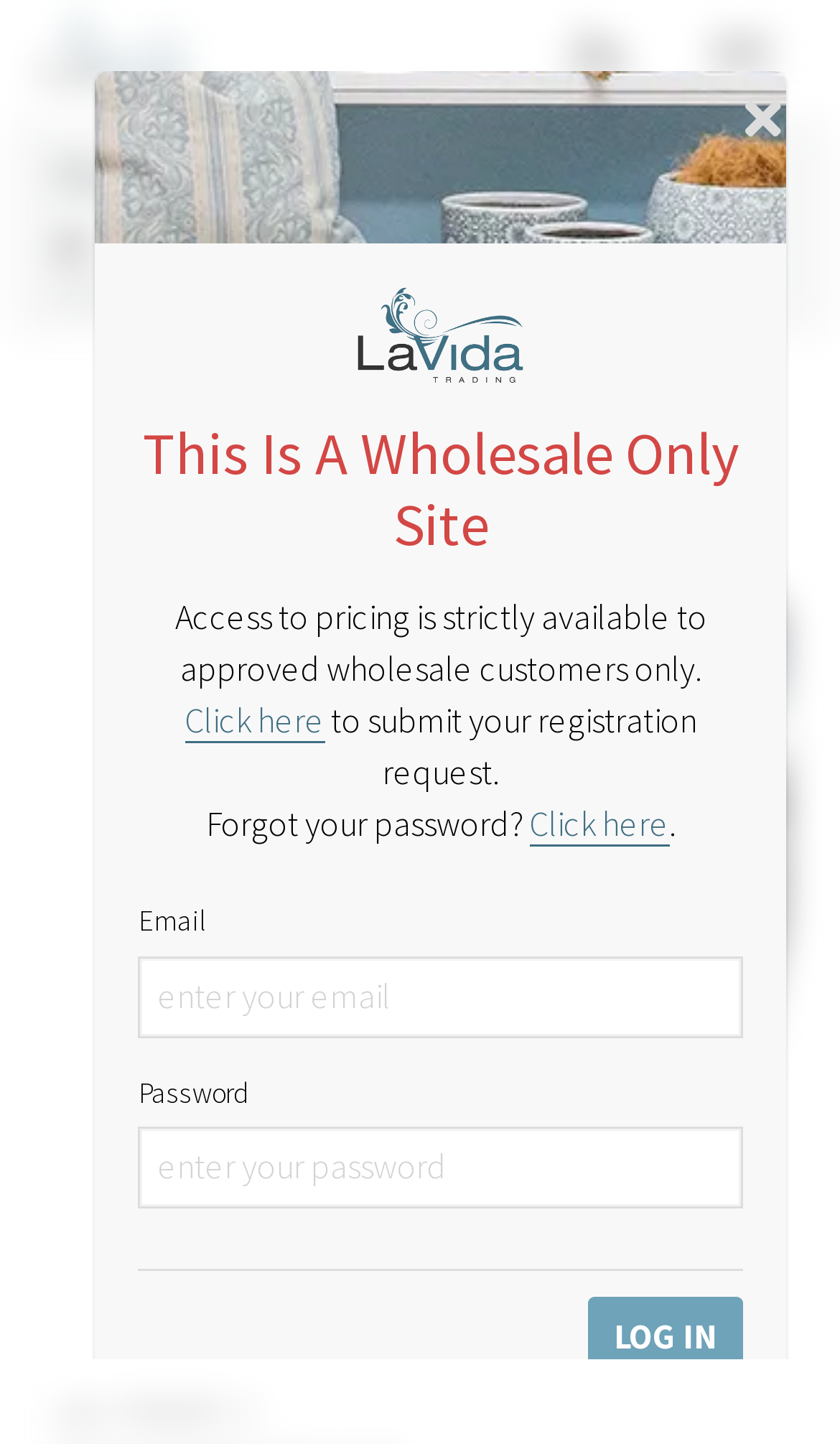Determine the bounding box of the UI element mentioned here: "alt="LaVida Trading"". The coordinates must be in the format [left, top, right, bottom] with values ranging from 0 to 1.

[0.051, 0.007, 0.467, 0.067]